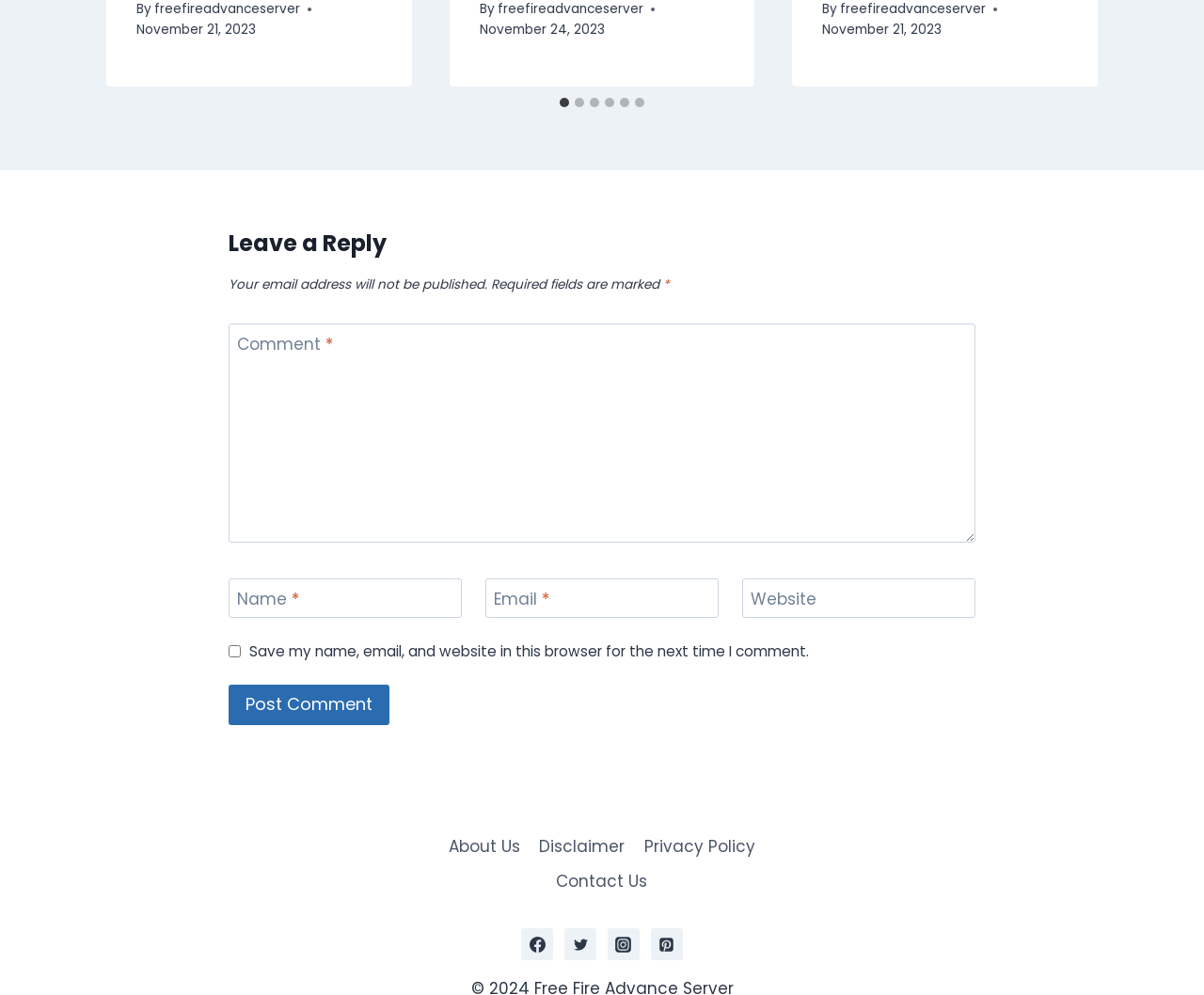Please answer the following question using a single word or phrase: What is the purpose of the checkbox?

Save comment info